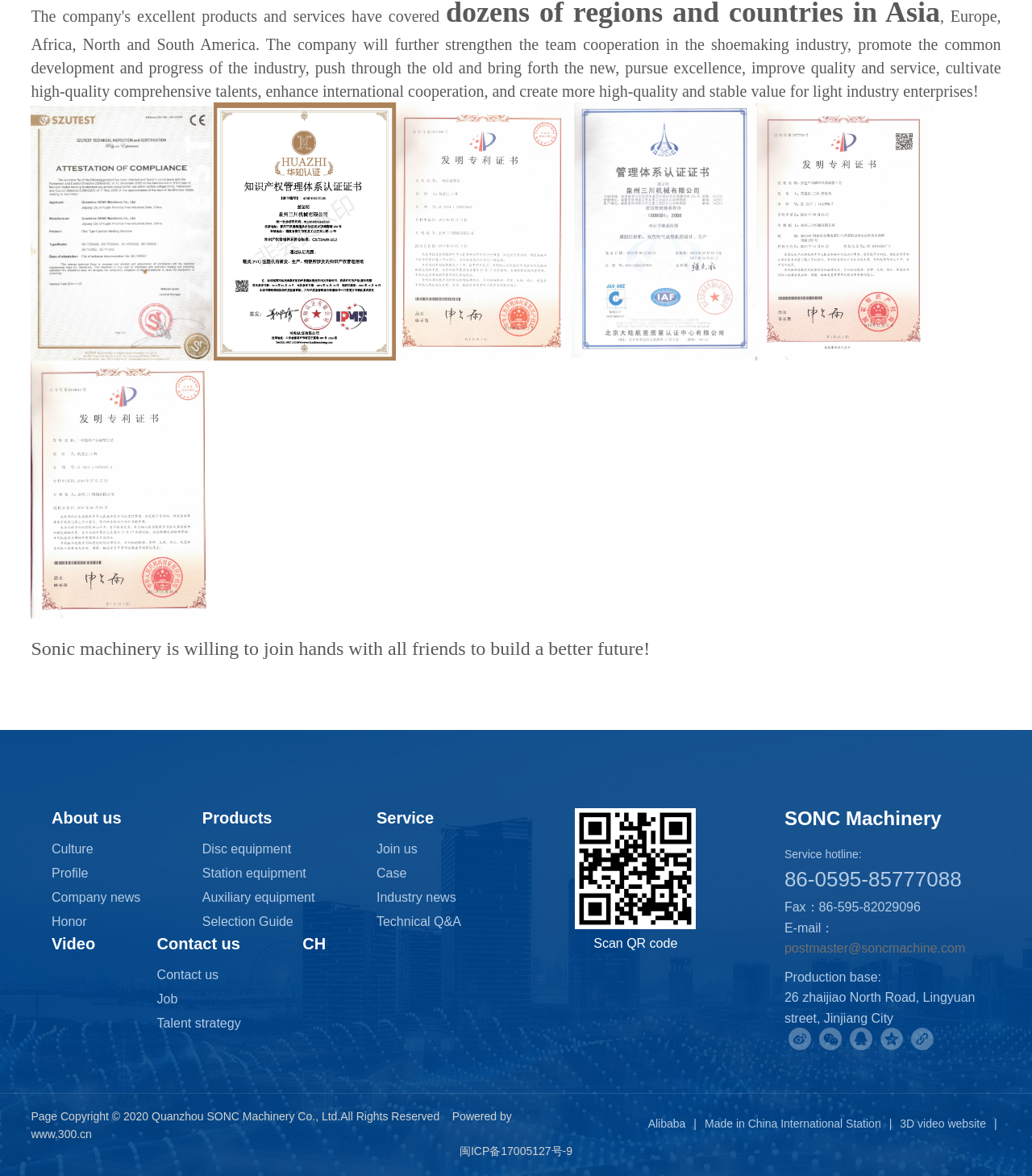Given the description of the UI element: "Made in China International Station", predict the bounding box coordinates in the form of [left, top, right, bottom], with each value being a float between 0 and 1.

[0.683, 0.948, 0.864, 0.963]